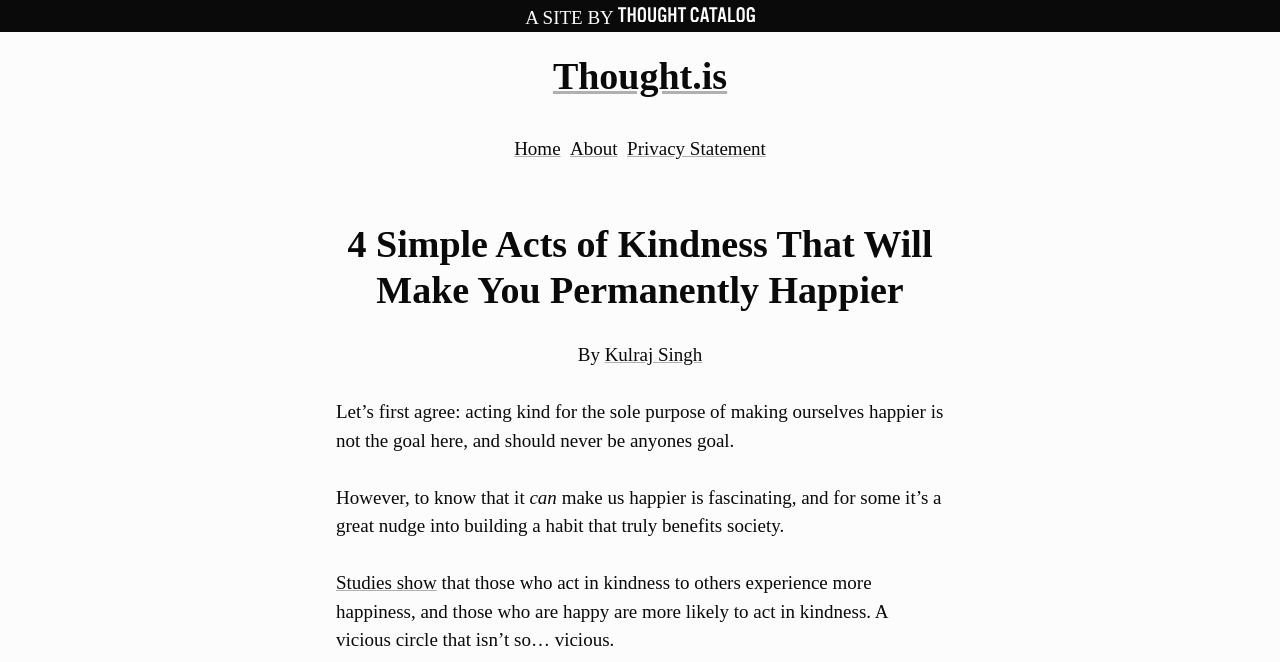Given the element description Thought Catalog, identify the bounding box coordinates for the UI element on the webpage screenshot. The format should be (top-left x, top-left y, bottom-right x, bottom-right y), with values between 0 and 1.

[0.483, 0.01, 0.59, 0.042]